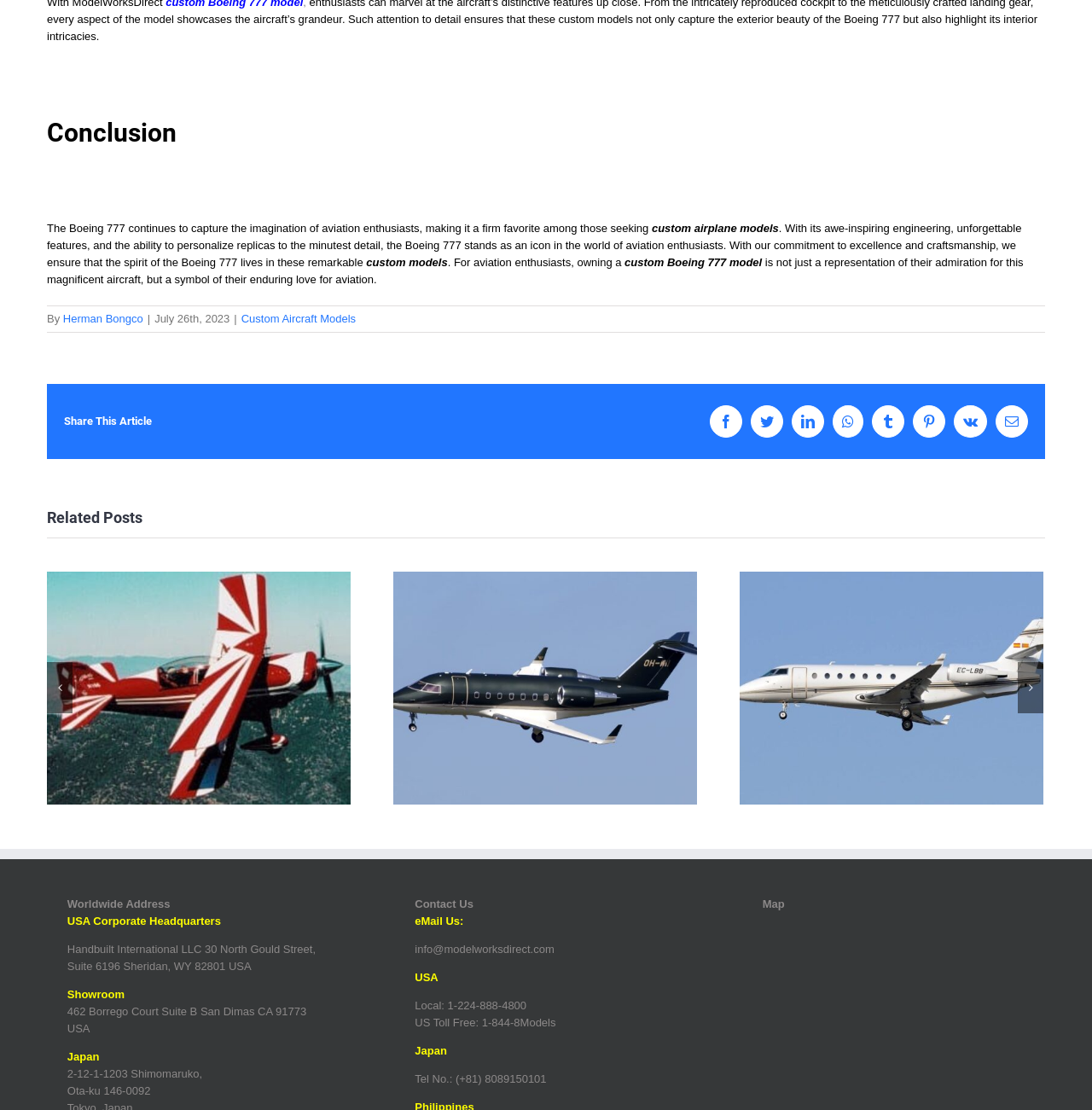Determine the bounding box coordinates for the clickable element to execute this instruction: "Read the related post 'Exploring the Bombardier Challenger 604 with ModelWorks Direct'". Provide the coordinates as four float numbers between 0 and 1, i.e., [left, top, right, bottom].

[0.36, 0.515, 0.638, 0.725]